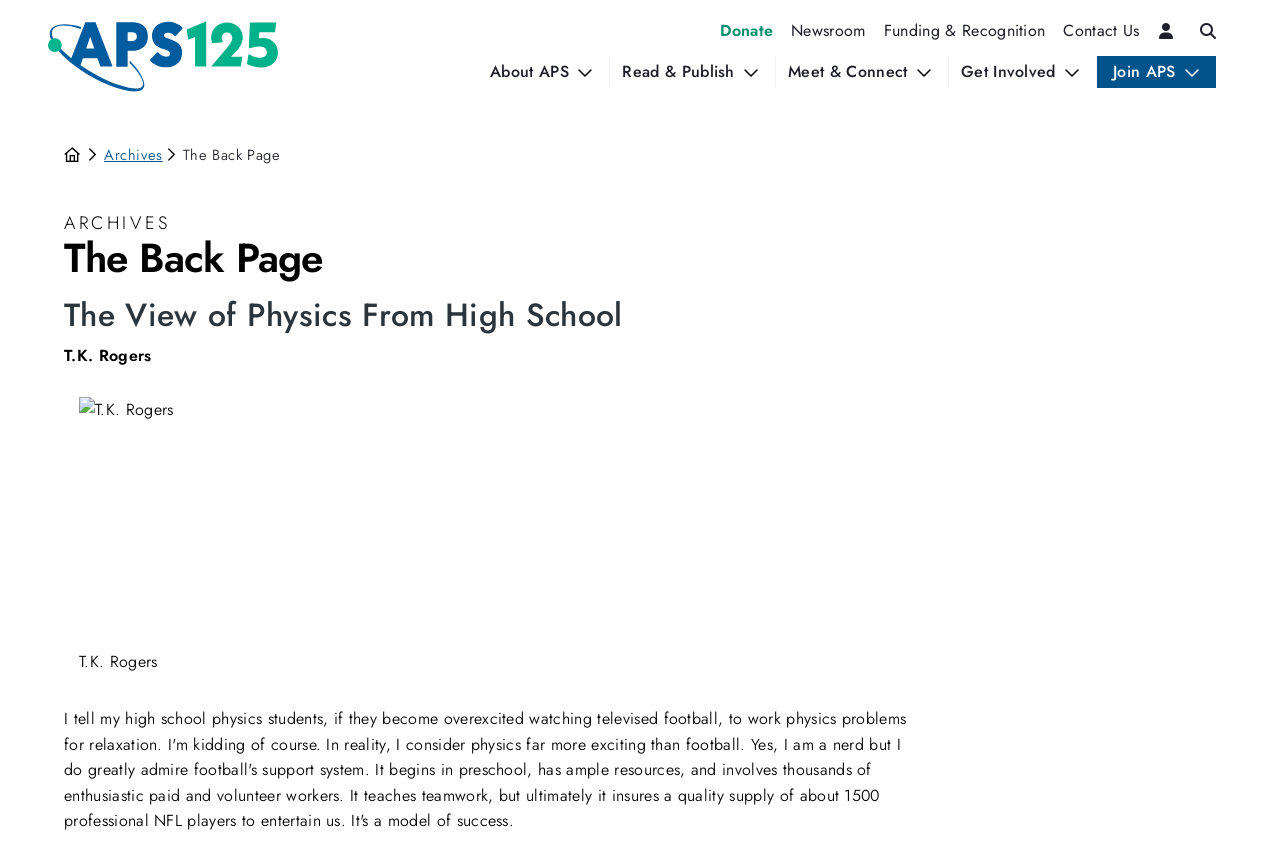Identify the bounding box coordinates for the region to click in order to carry out this instruction: "Read The Back Page". Provide the coordinates using four float numbers between 0 and 1, formatted as [left, top, right, bottom].

[0.143, 0.169, 0.219, 0.195]